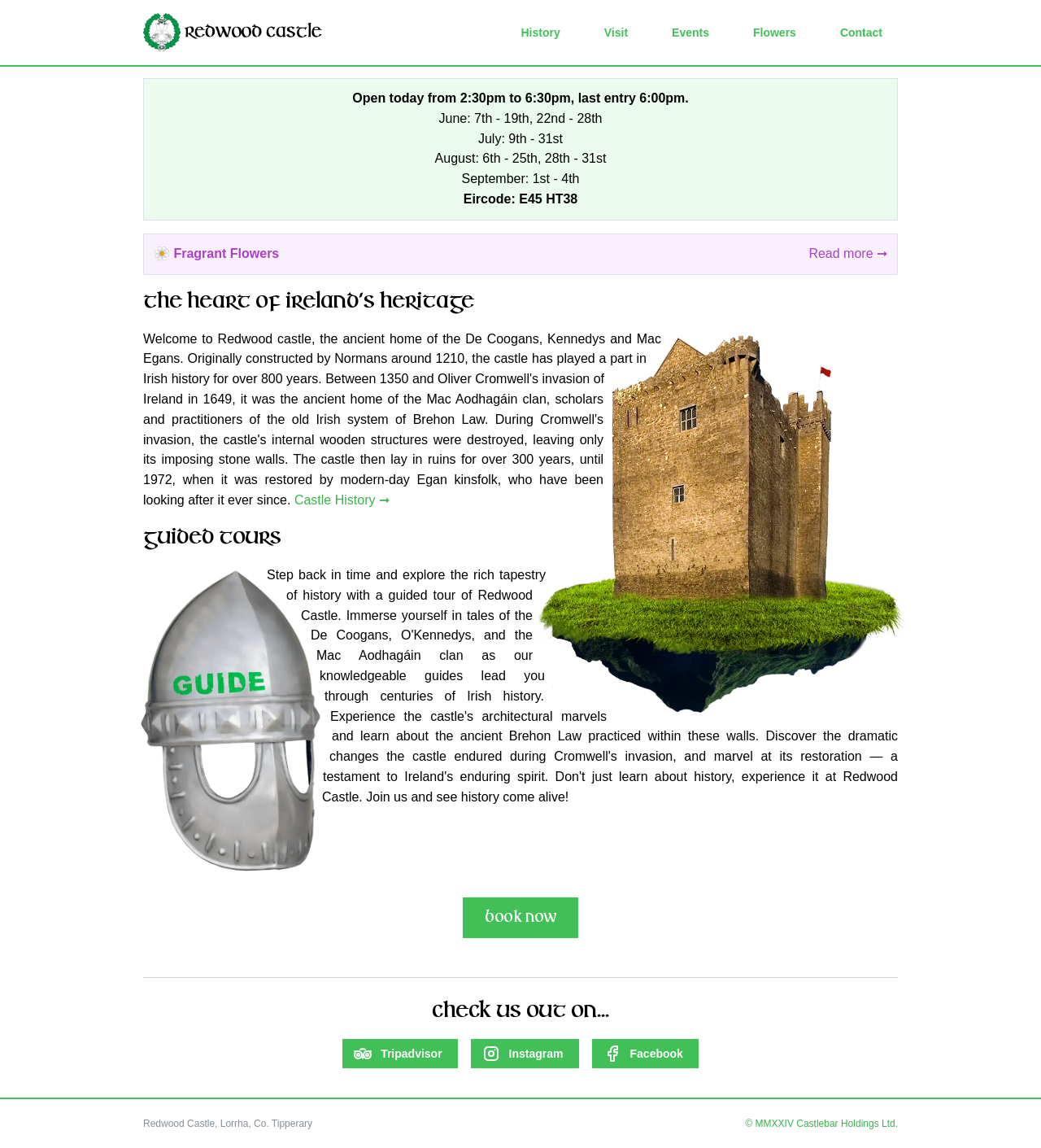Specify the bounding box coordinates of the region I need to click to perform the following instruction: "Read more about fragrant flowers". The coordinates must be four float numbers in the range of 0 to 1, i.e., [left, top, right, bottom].

[0.777, 0.212, 0.852, 0.23]